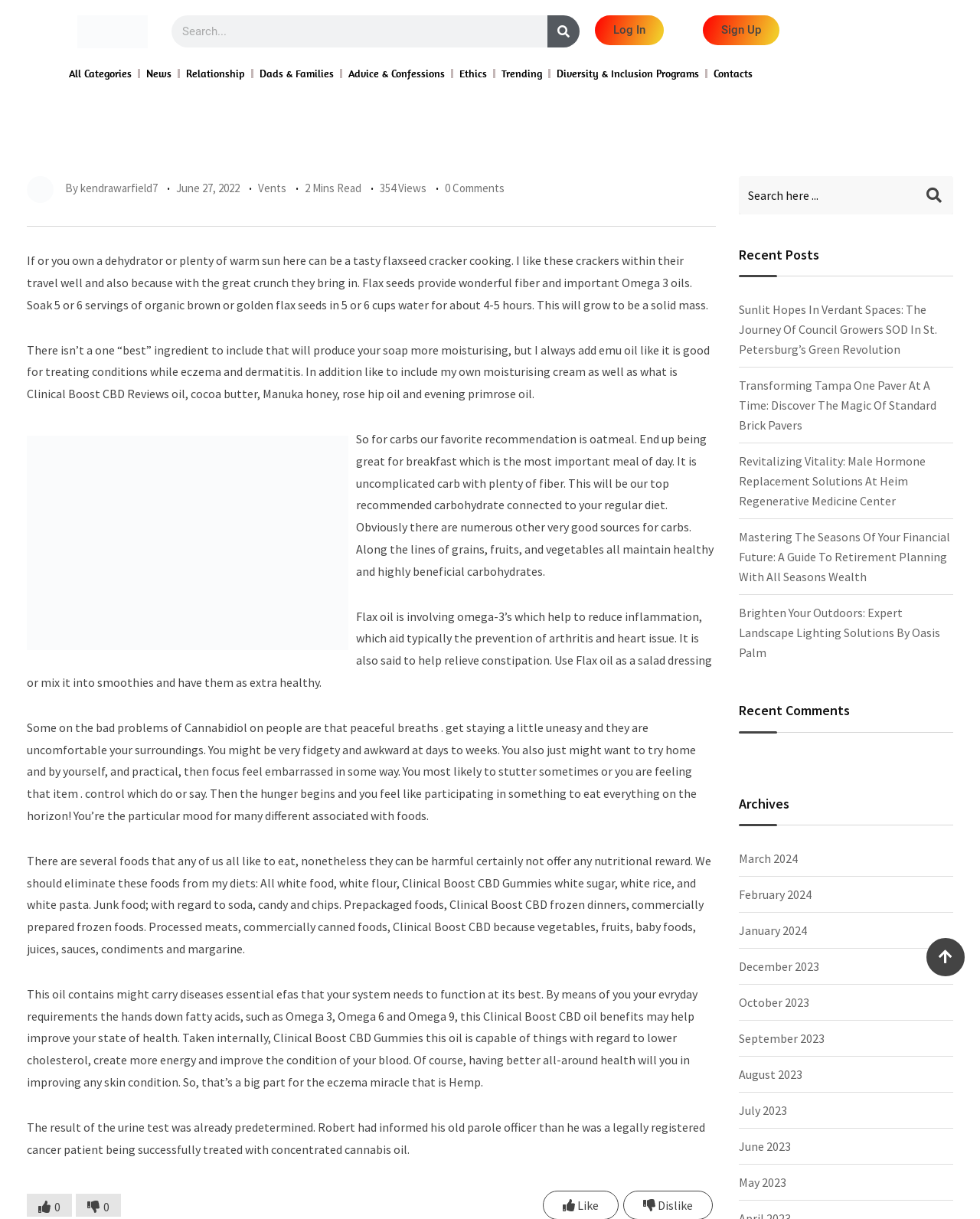Please identify the bounding box coordinates of the element I need to click to follow this instruction: "View recent posts".

[0.754, 0.201, 0.973, 0.227]